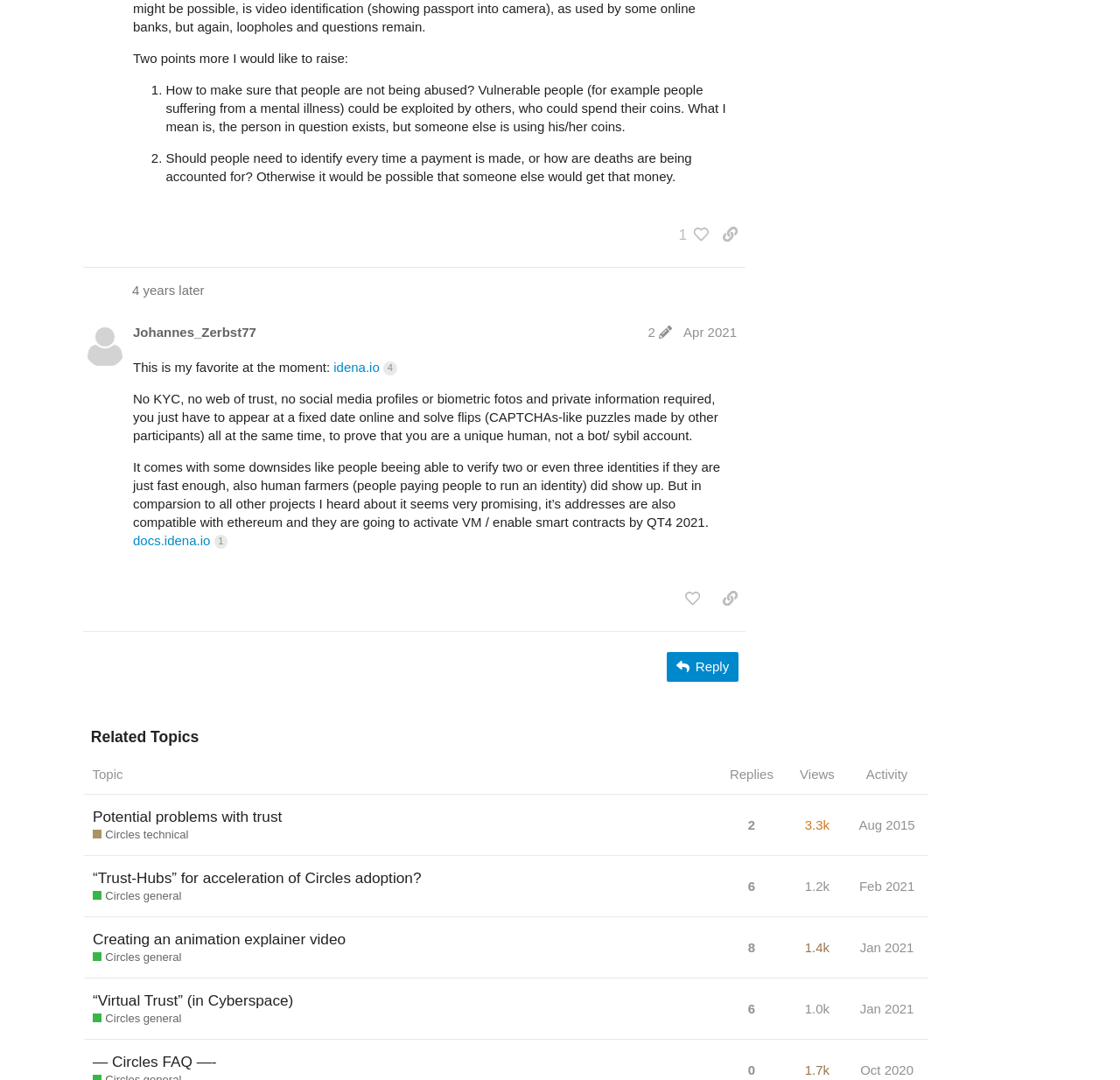Find the bounding box coordinates of the clickable element required to execute the following instruction: "like this post". Provide the coordinates as four float numbers between 0 and 1, i.e., [left, top, right, bottom].

[0.604, 0.54, 0.633, 0.568]